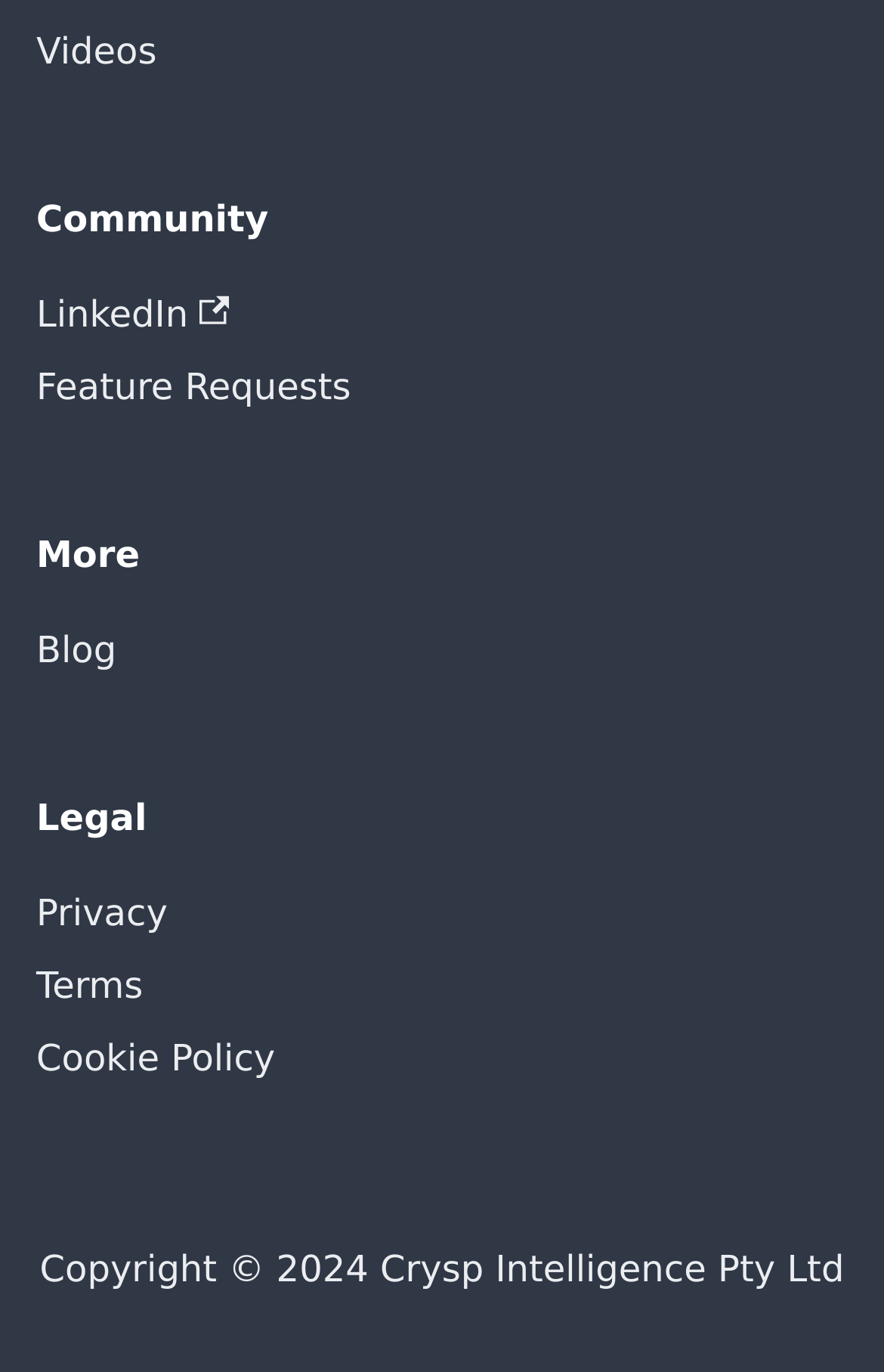What is the copyright information on the webpage?
Please provide a detailed and thorough answer to the question.

At the bottom of the webpage, I found a static text element with the content 'Copyright 2024 Crysp Intelligence Pty Ltd' and a bounding box coordinate of [0.045, 0.908, 0.955, 0.94].